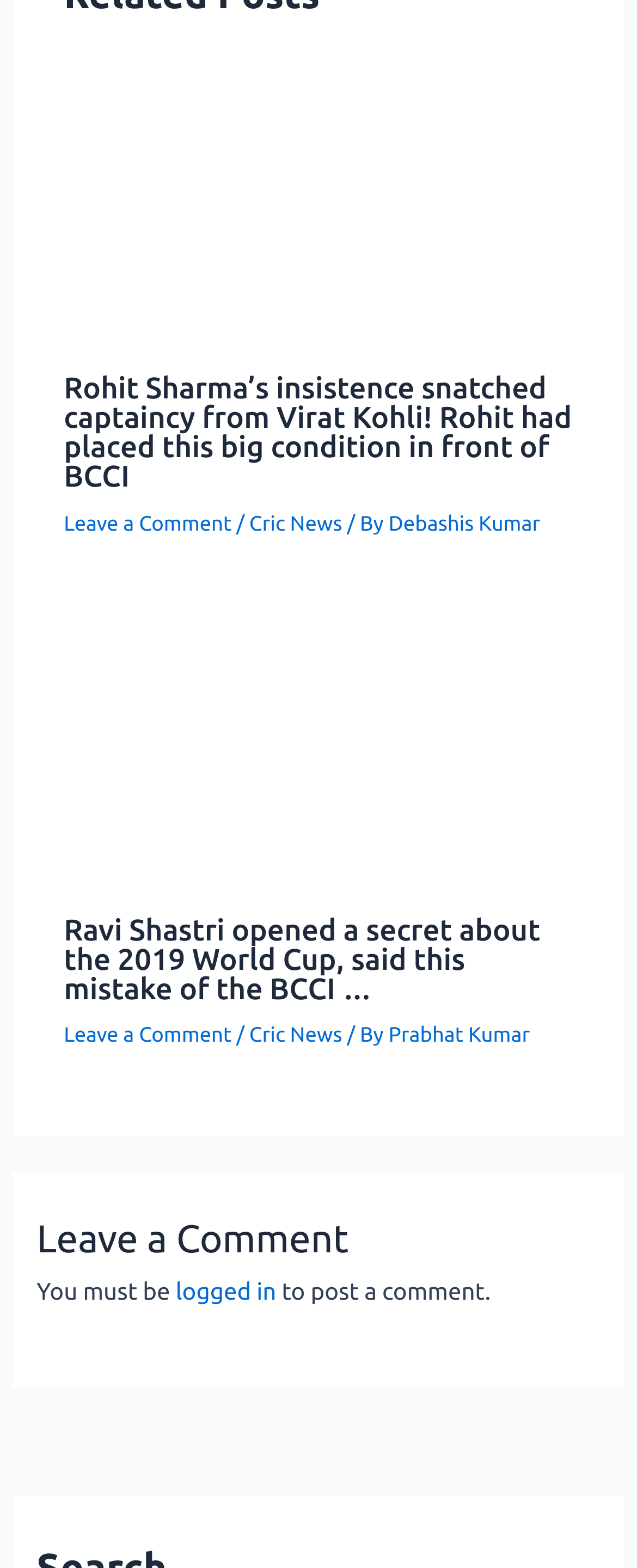Please provide the bounding box coordinates for the element that needs to be clicked to perform the instruction: "View 'Strategic Property Investment: Expert Advice on Making Informed Real Estate Decisions'". The coordinates must consist of four float numbers between 0 and 1, formatted as [left, top, right, bottom].

None